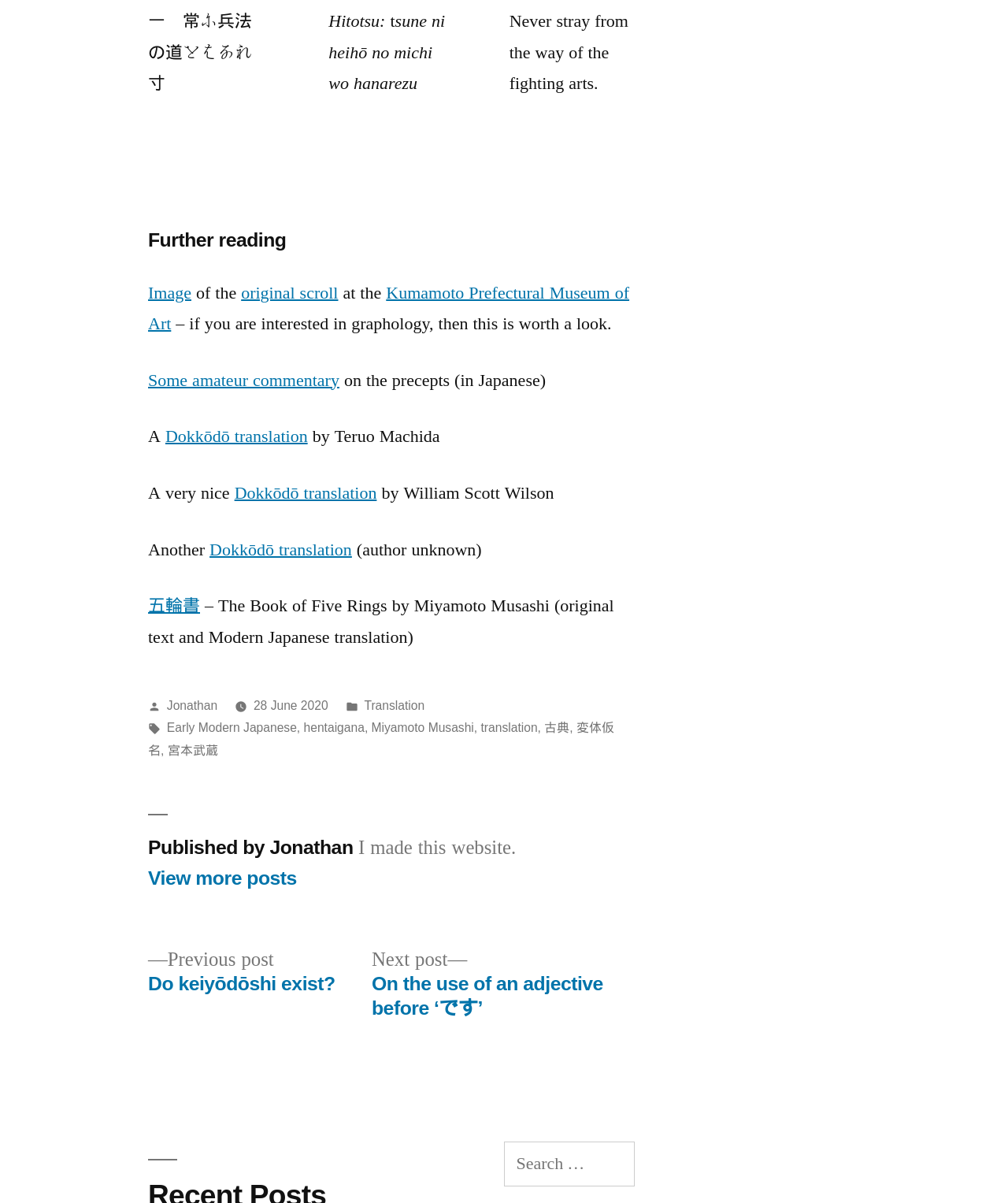How many links are there in the 'Further reading' section?
Refer to the image and provide a thorough answer to the question.

I counted the number of link elements in the 'Further reading' section, which starts with the 'Image' link and ends with the '五輪書' link, and found 7 links in total.